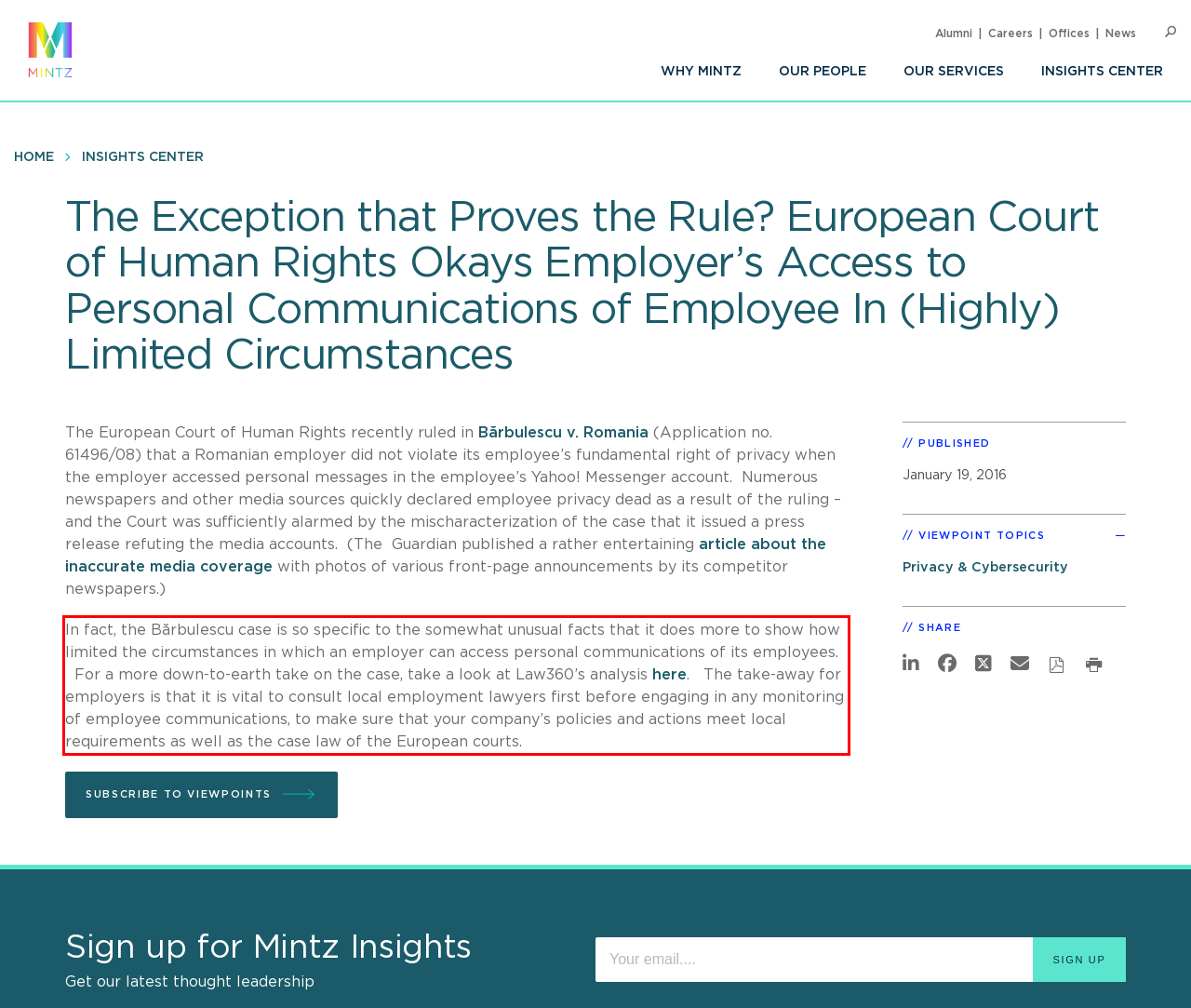You are given a webpage screenshot with a red bounding box around a UI element. Extract and generate the text inside this red bounding box.

In fact, the Bărbulescu case is so specific to the somewhat unusual facts that it does more to show how limited the circumstances in which an employer can access personal communications of its employees. For a more down-to-earth take on the case, take a look at Law360’s analysis here. The take-away for employers is that it is vital to consult local employment lawyers first before engaging in any monitoring of employee communications, to make sure that your company’s policies and actions meet local requirements as well as the case law of the European courts.